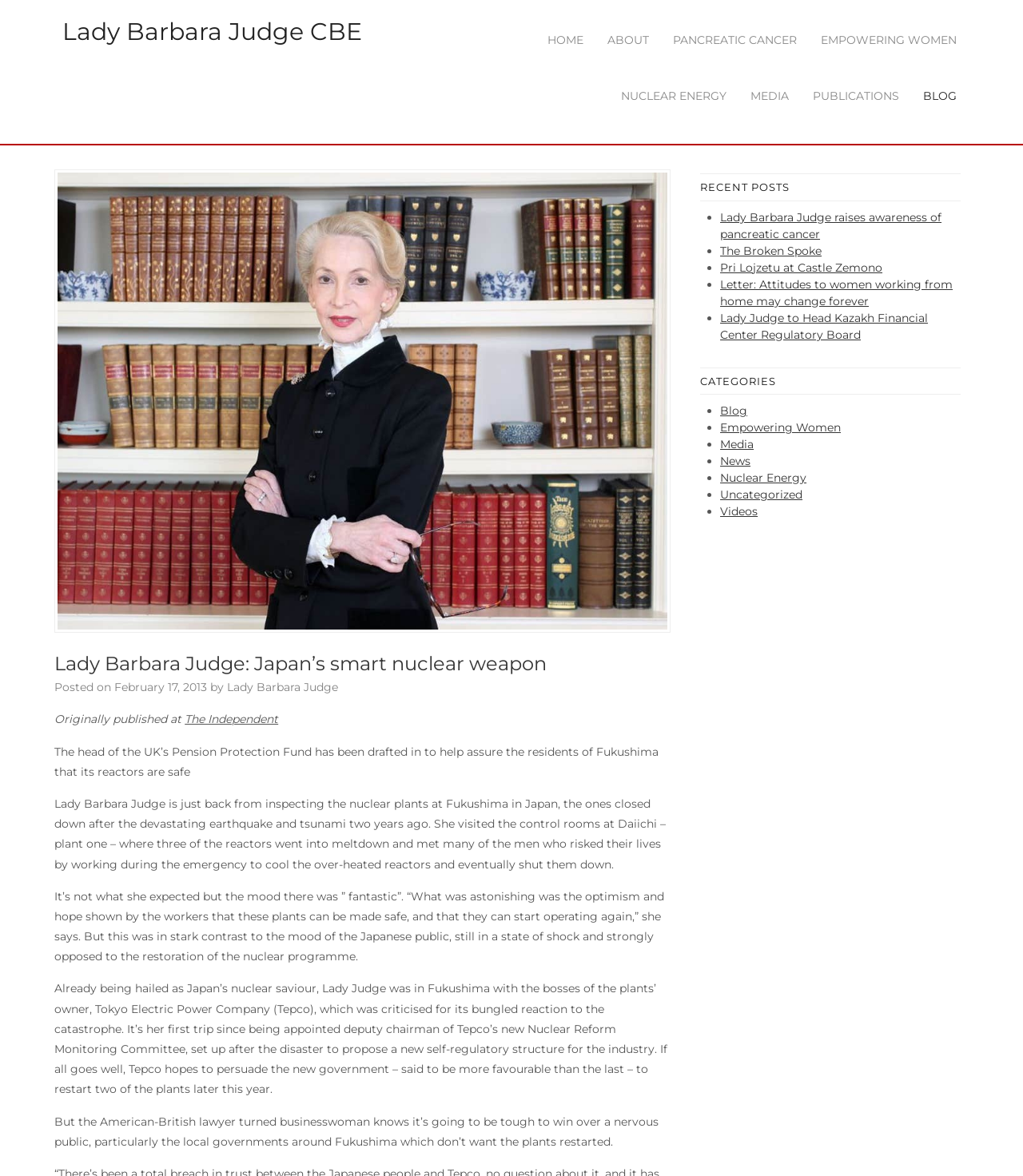Using the provided element description "News", determine the bounding box coordinates of the UI element.

[0.704, 0.386, 0.734, 0.398]